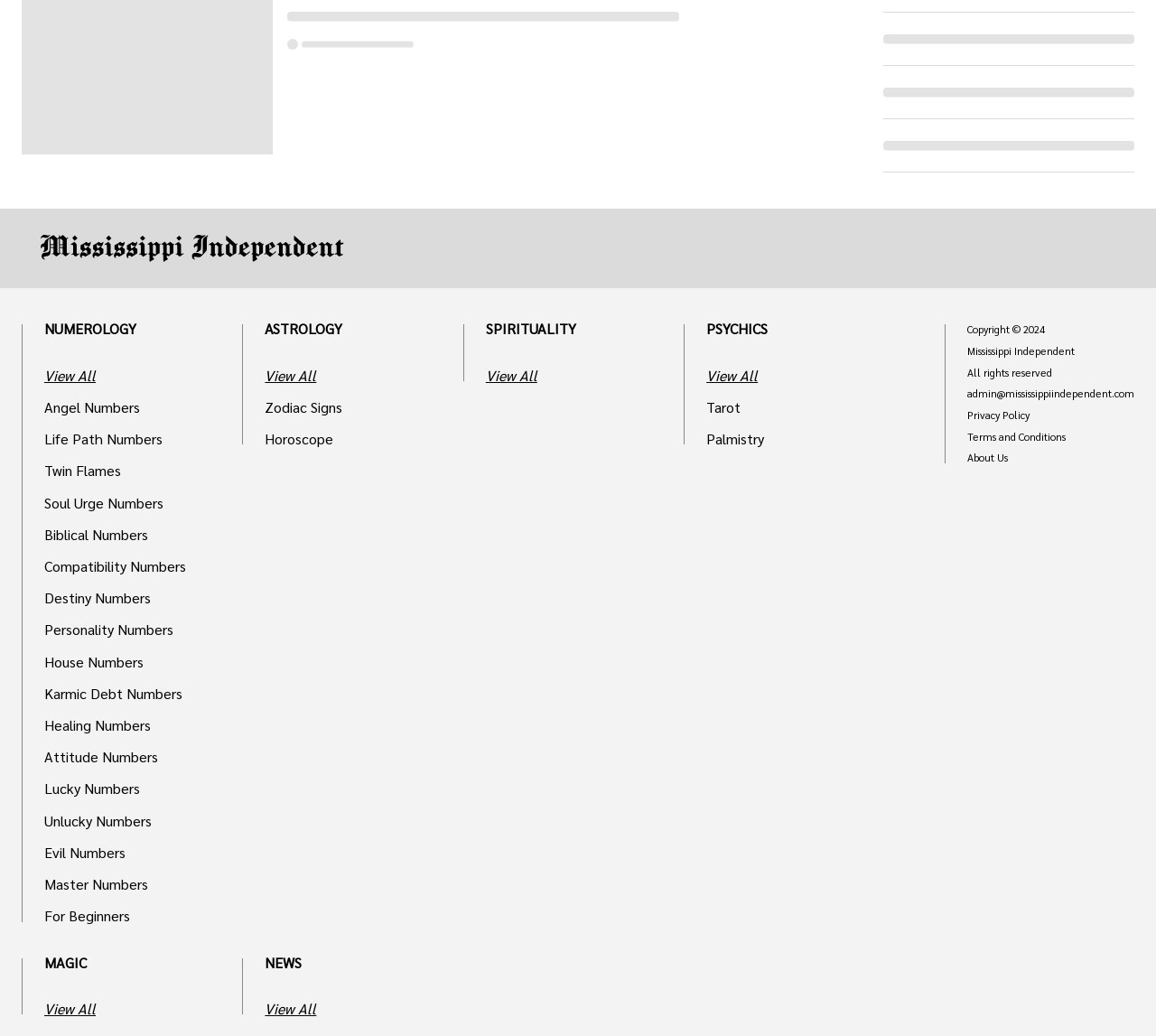Find and specify the bounding box coordinates that correspond to the clickable region for the instruction: "Learn about Astrology".

[0.229, 0.313, 0.369, 0.323]